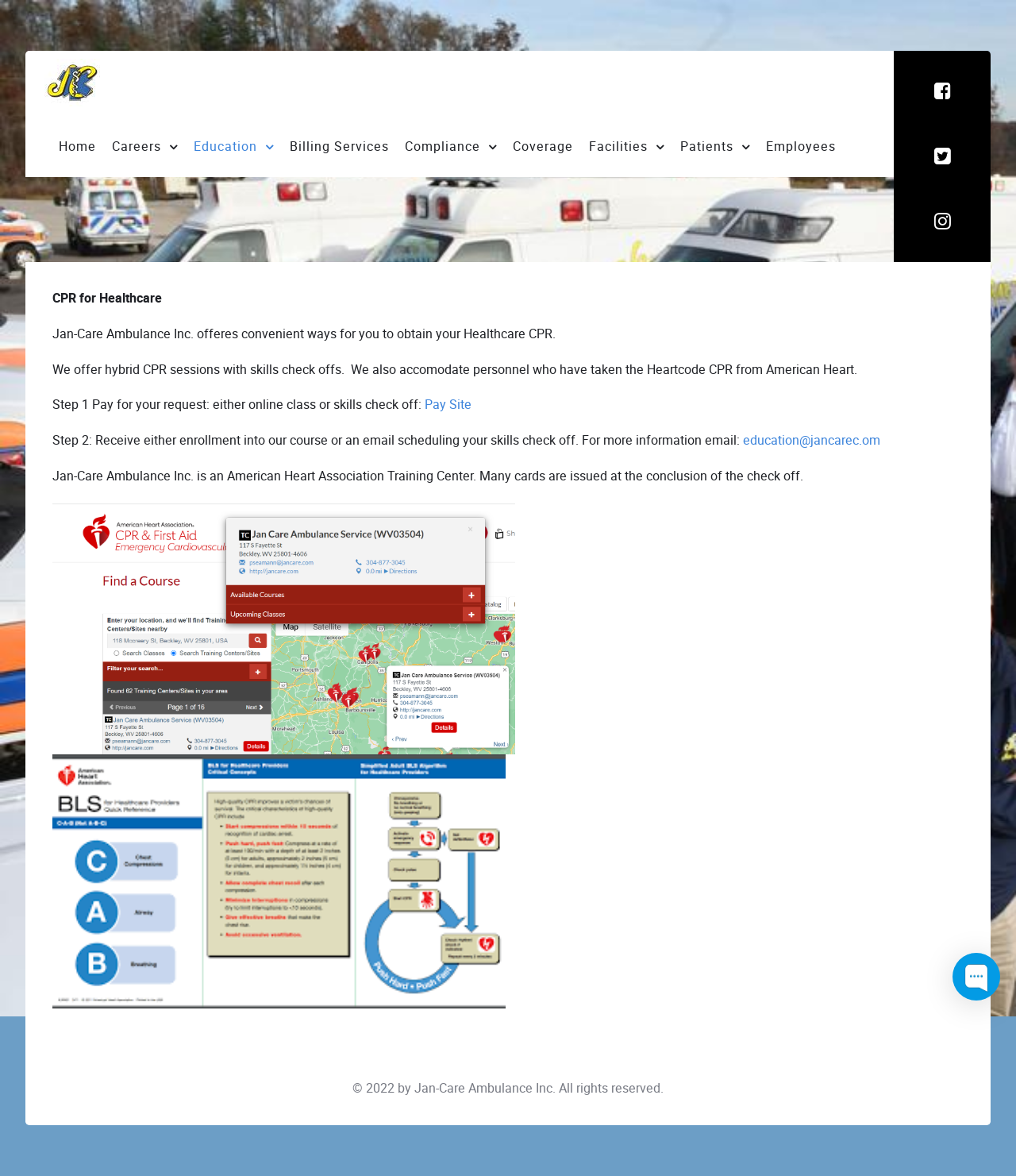Find the bounding box coordinates for the area you need to click to carry out the instruction: "Pay for the CPR course". The coordinates should be four float numbers between 0 and 1, indicated as [left, top, right, bottom].

[0.418, 0.337, 0.464, 0.352]